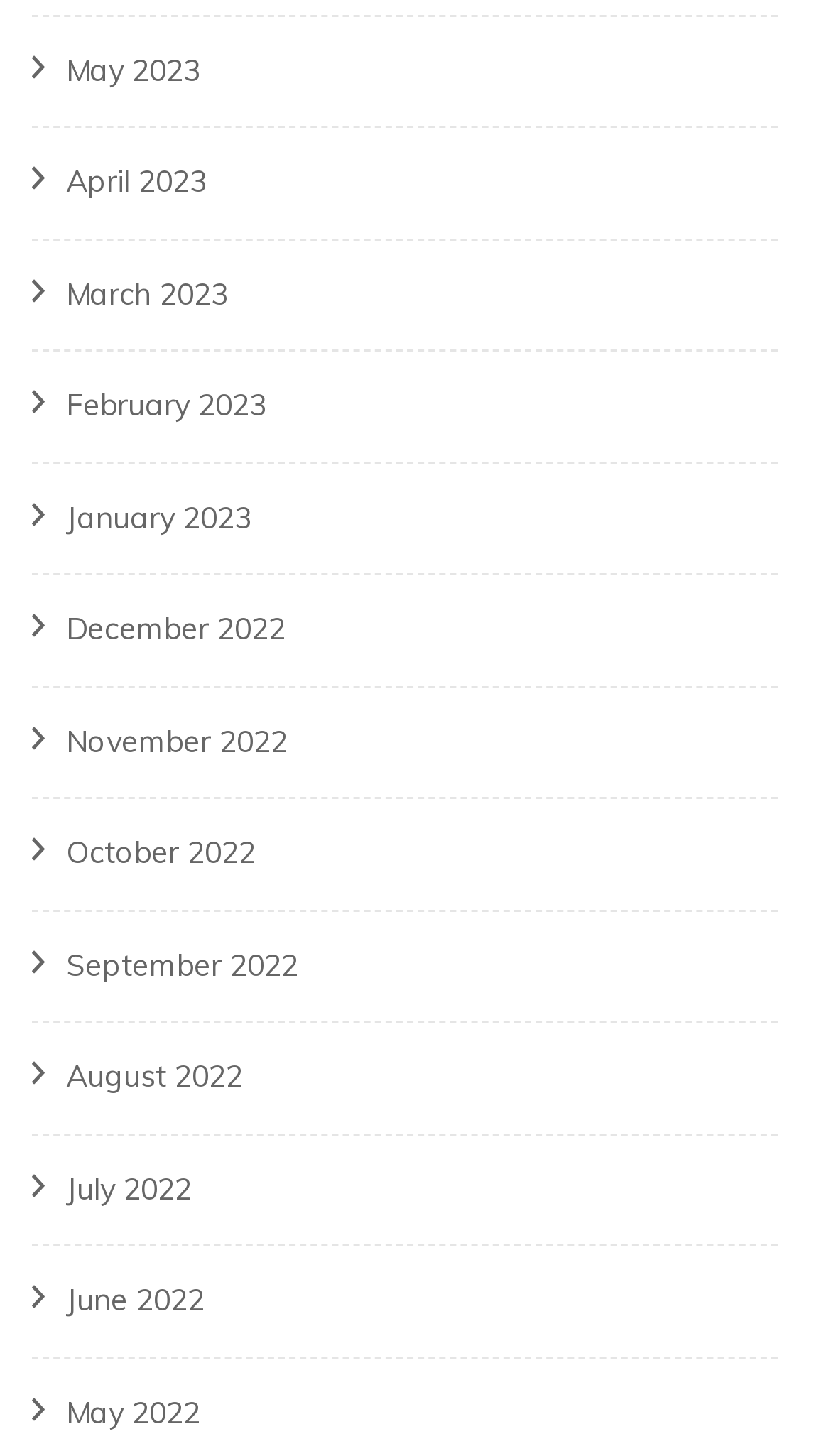Please answer the following question as detailed as possible based on the image: 
What is the earliest month listed?

By examining the list of links, I found that the earliest month listed is May 2022, which is located at the bottom of the list with a bounding box coordinate of [0.079, 0.957, 0.241, 0.983].